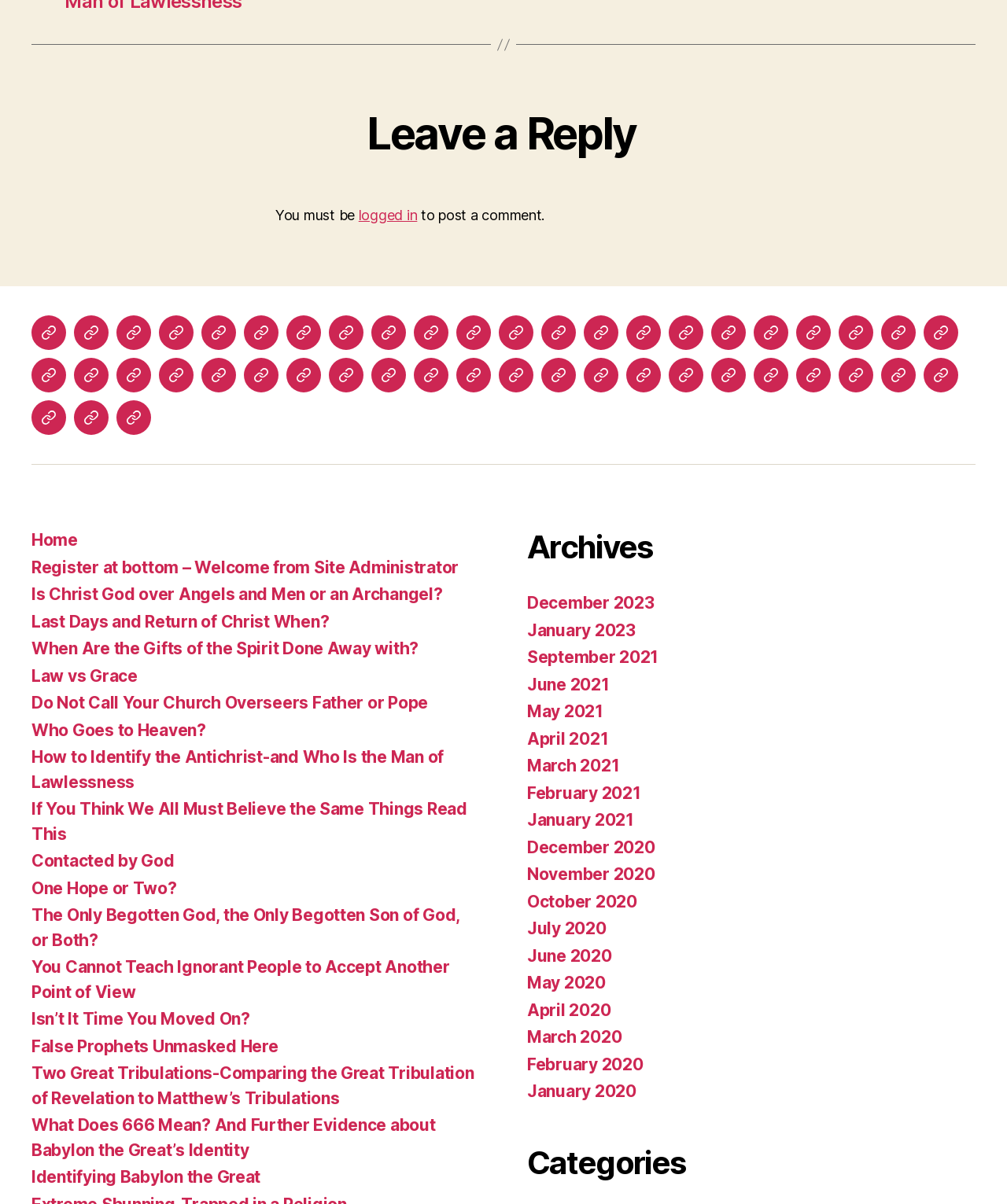What is the last link in the 'Social links' navigation?
Refer to the screenshot and respond with a concise word or phrase.

Identifying Babylon the Great